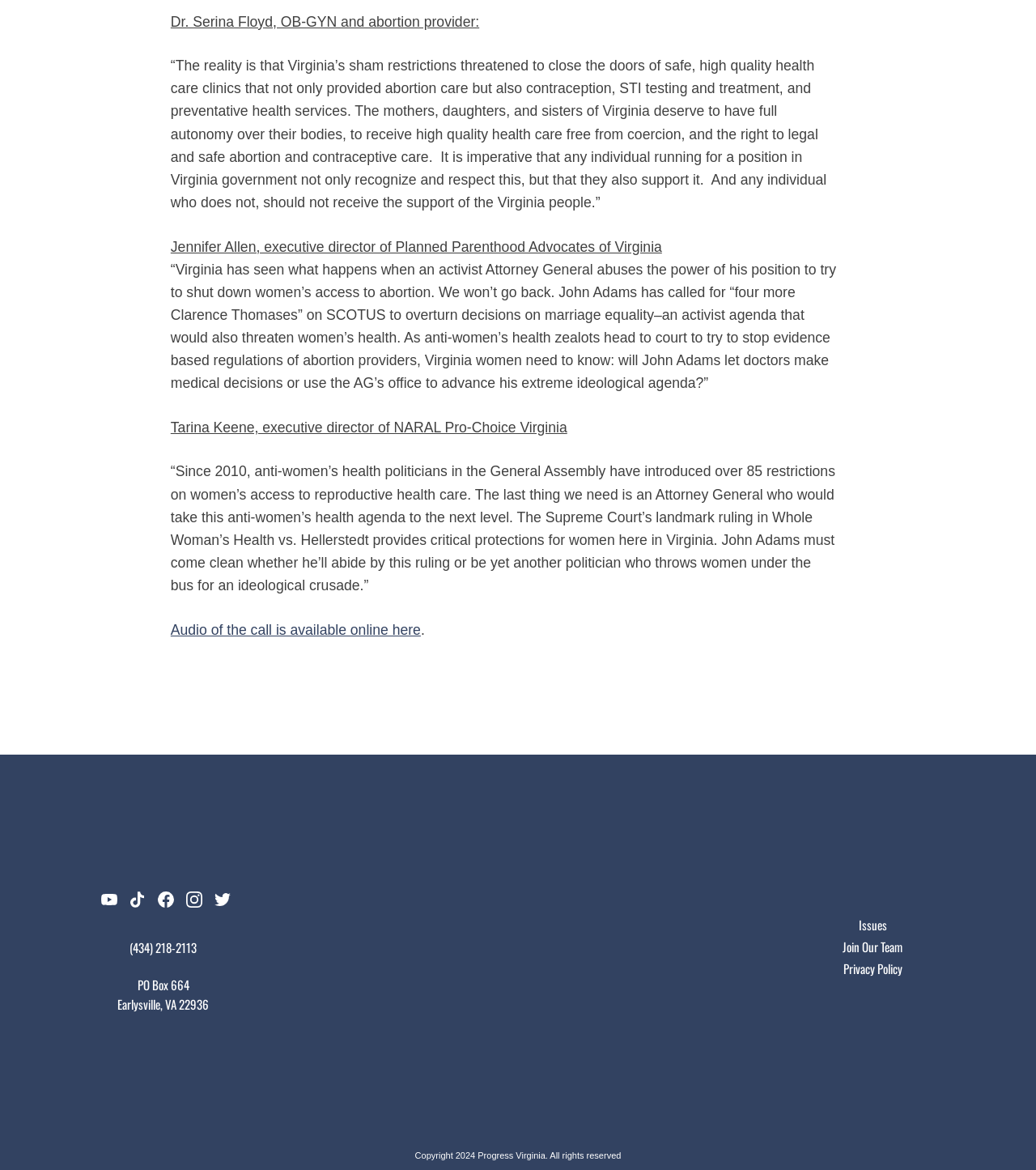Find and provide the bounding box coordinates for the UI element described here: "Daniel Christos Web Design". The coordinates should be given as four float numbers between 0 and 1: [left, top, right, bottom].

None